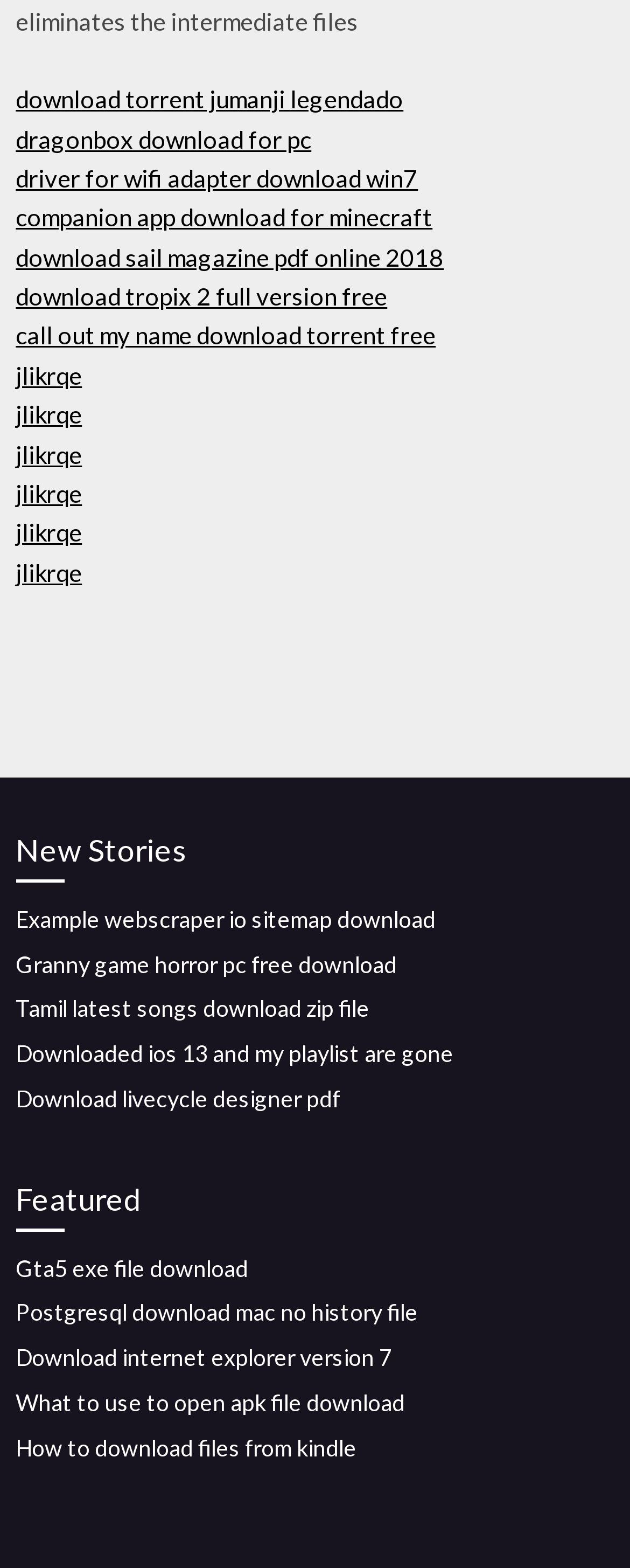Using the information in the image, give a detailed answer to the following question: How many links are there under 'New Stories'?

I counted the number of links under the 'New Stories' heading, which starts from 'Example webscraper io sitemap download' to 'Download livecycle designer pdf', and found 7 links in total.